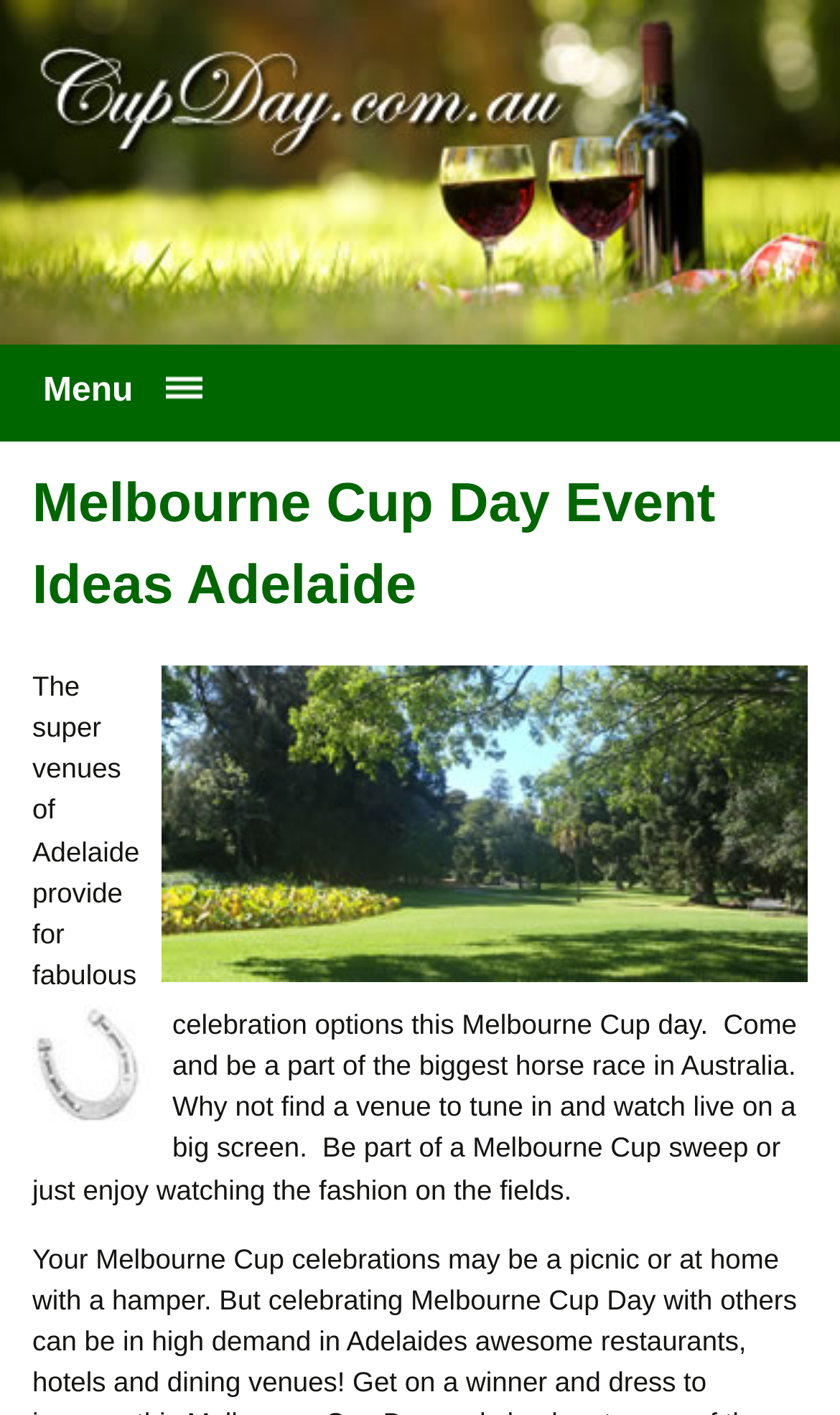What type of venues are mentioned on this webpage?
Look at the image and respond with a one-word or short-phrase answer.

Parks and super venues